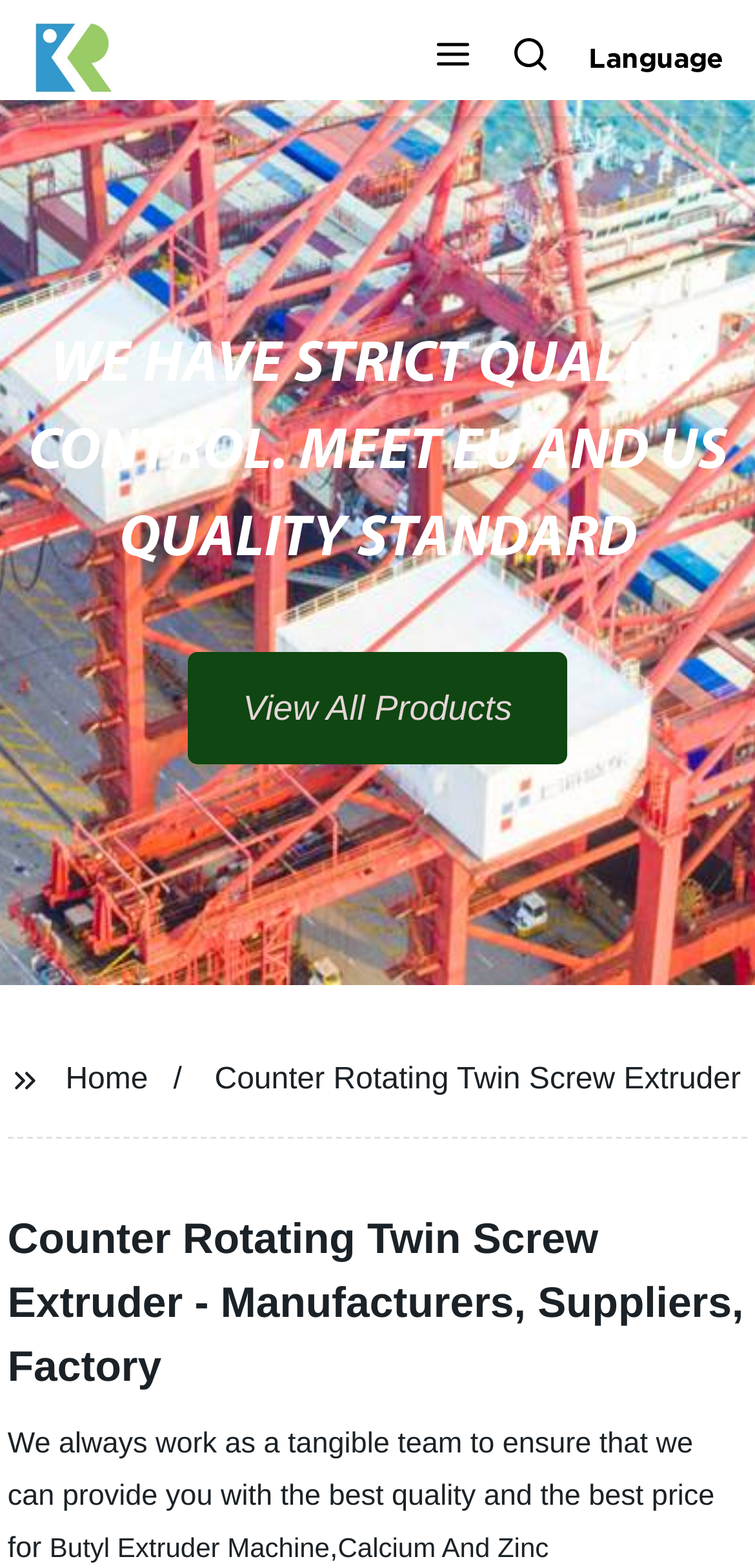Please locate and retrieve the main header text of the webpage.

WE HAVE STRICT QUALITY CONTROL. MEET EU AND US QUALITY STANDARD